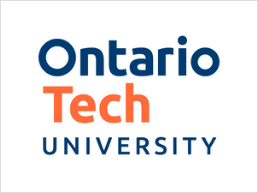Examine the image carefully and respond to the question with a detailed answer: 
What is the emphasis of the university's commitment?

The modern logo of Ontario Tech University reflects the institution's commitment to technology and innovation in education, which is evident from the design and color scheme used in the logo.